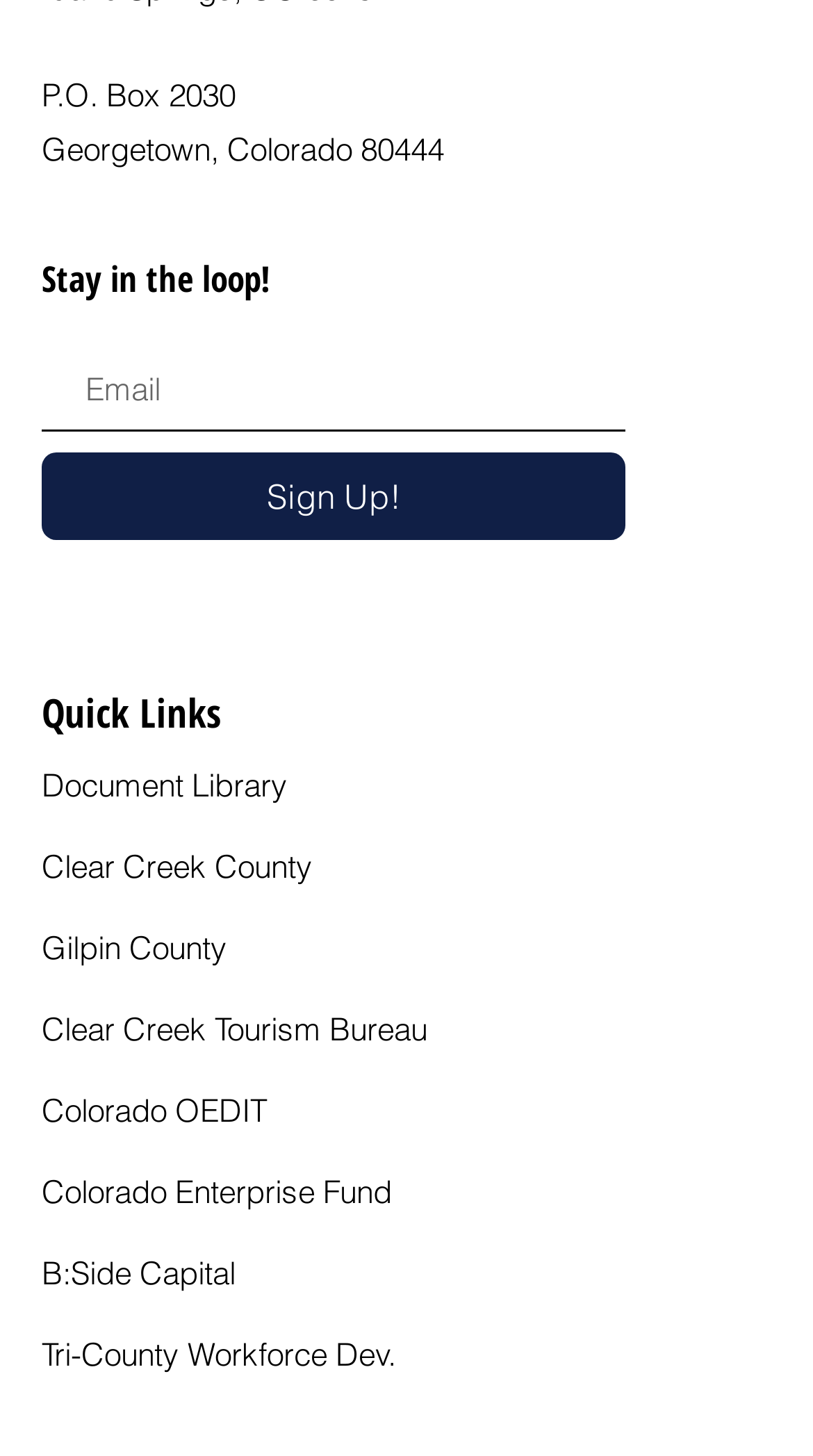Examine the screenshot and answer the question in as much detail as possible: What is the purpose of the textbox?

I inferred the purpose of the textbox by its label 'Email' and the fact that it is required, suggesting that it is used to collect email addresses from users.